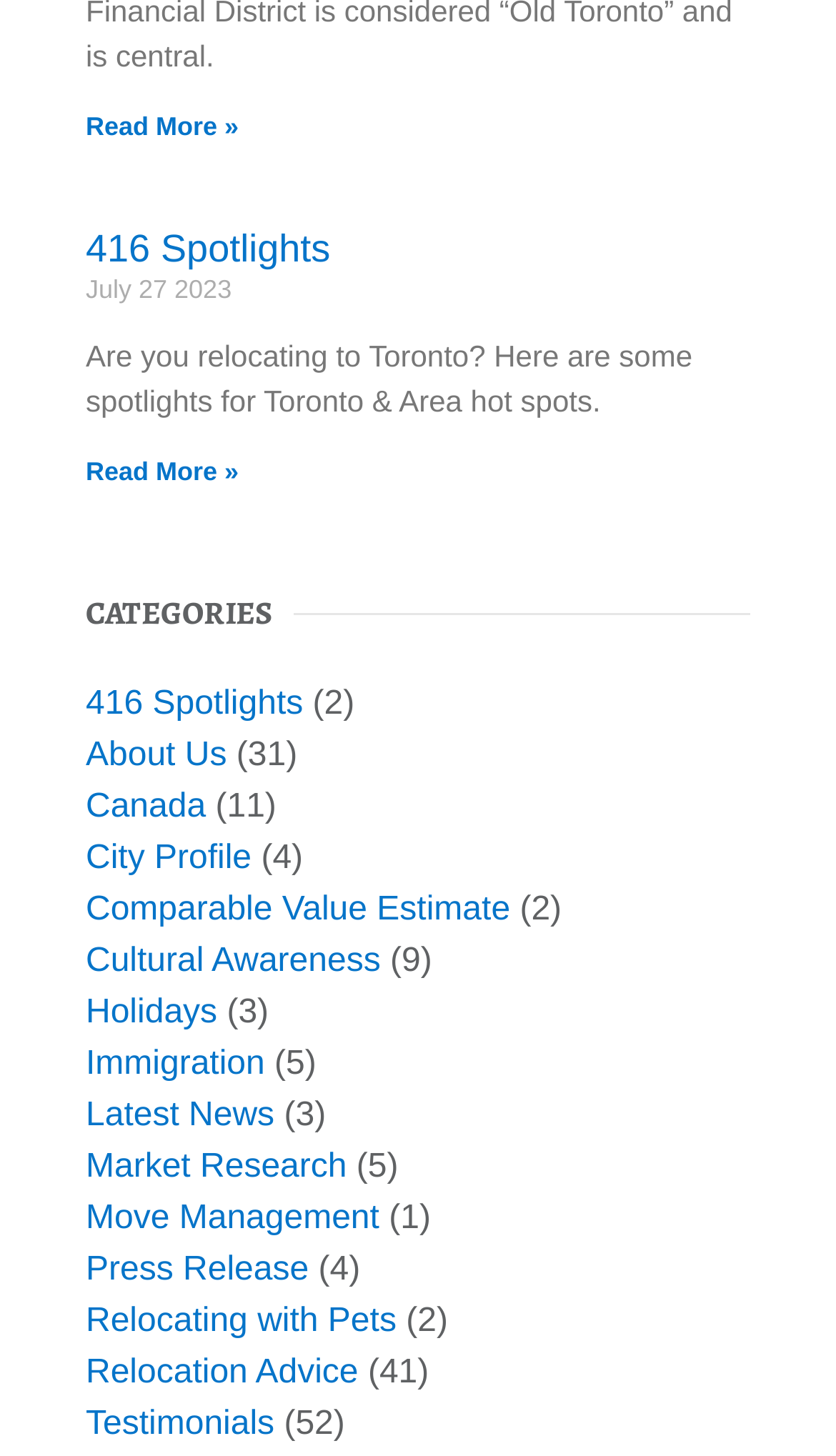Please reply to the following question with a single word or a short phrase:
What is the category of '416 Spotlights'?

CATEGORIES